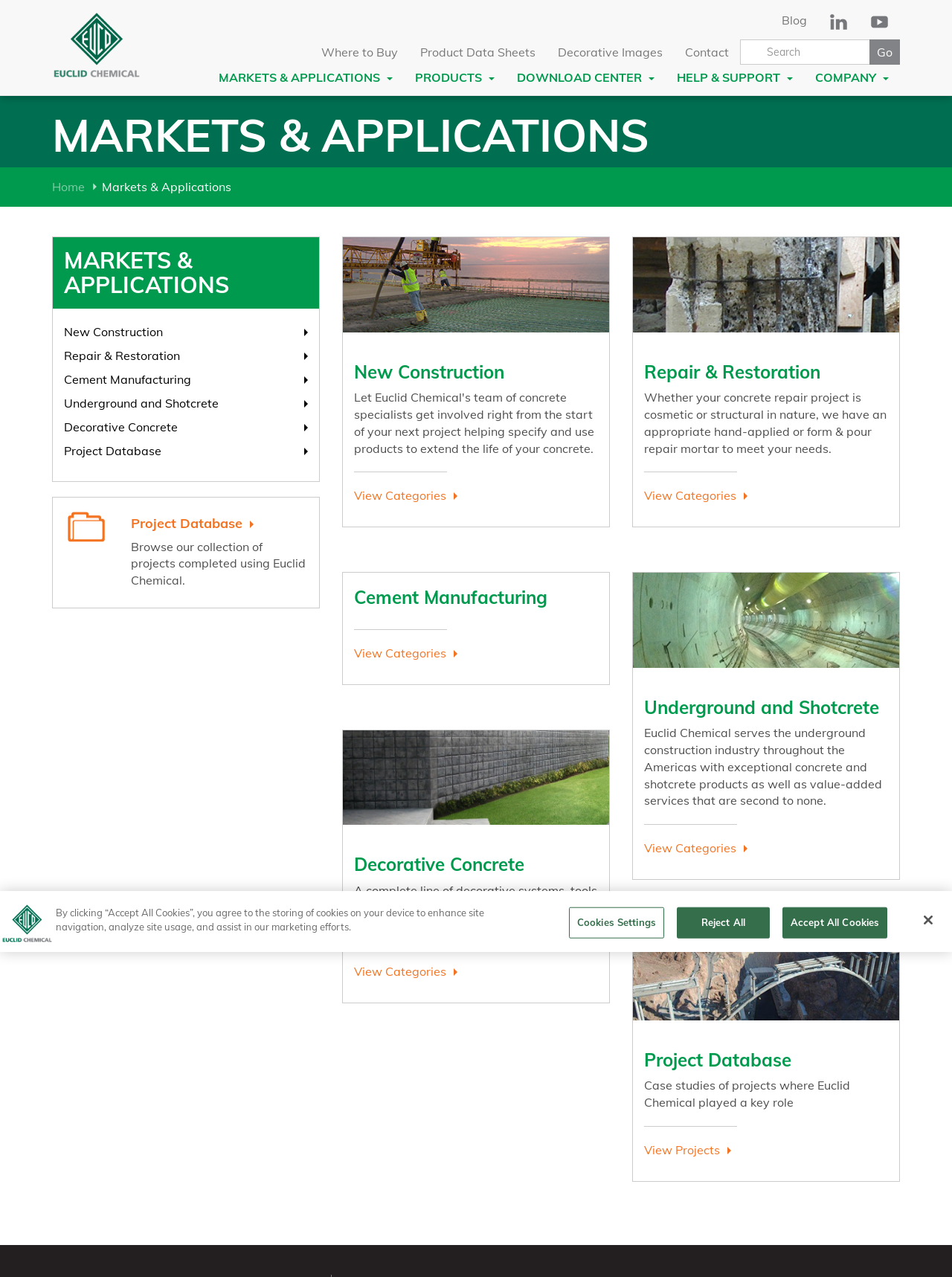Locate the bounding box coordinates of the area you need to click to fulfill this instruction: 'View Product Data Sheets'. The coordinates must be in the form of four float numbers ranging from 0 to 1: [left, top, right, bottom].

[0.43, 0.031, 0.574, 0.051]